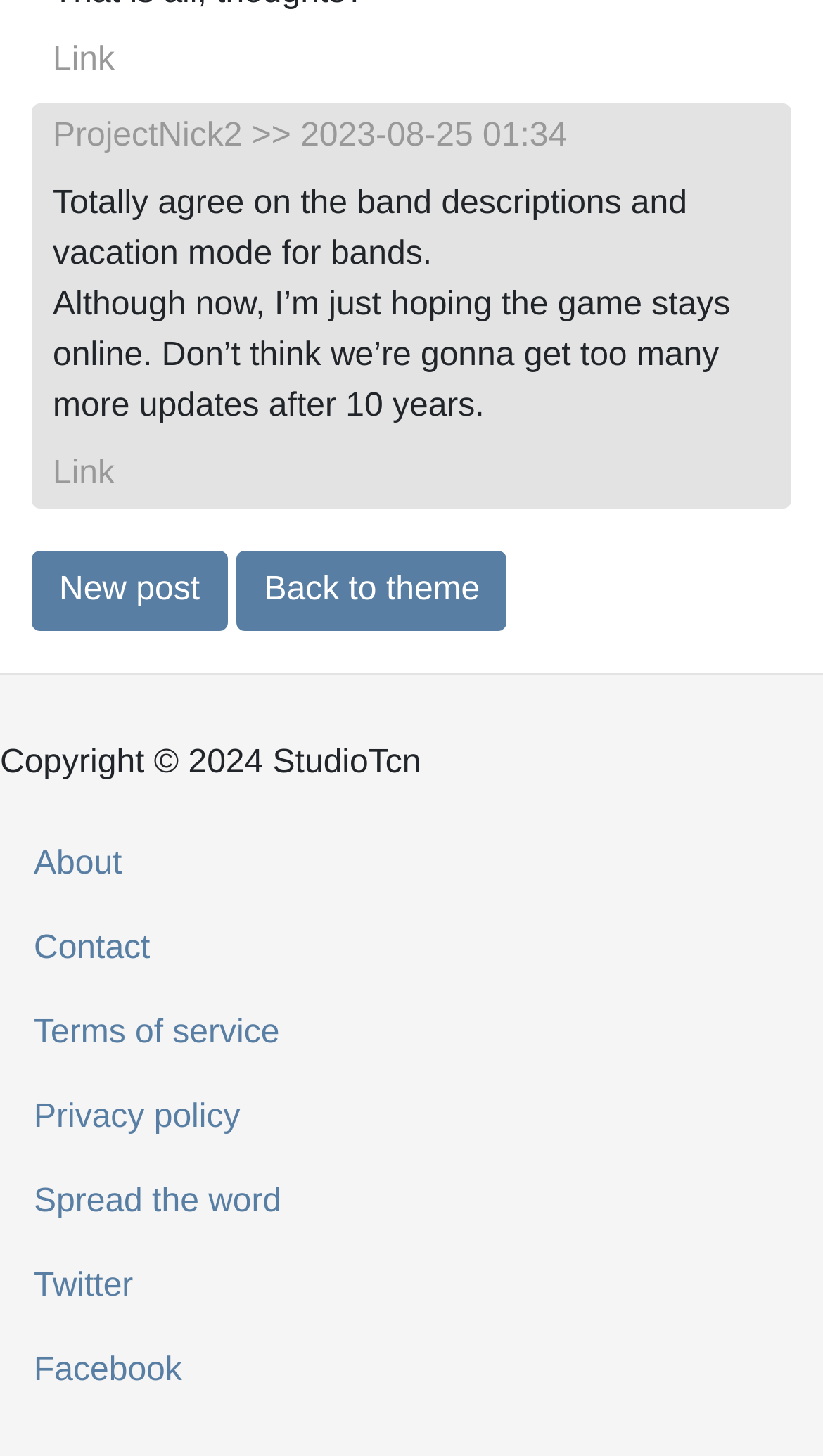What is the date mentioned in the post?
Answer the question with as much detail as you can, using the image as a reference.

I found the date '2023-08-25' mentioned in the post, which is located at the top of the page, above the text 'Totally agree on the band descriptions and vacation mode for bands.'